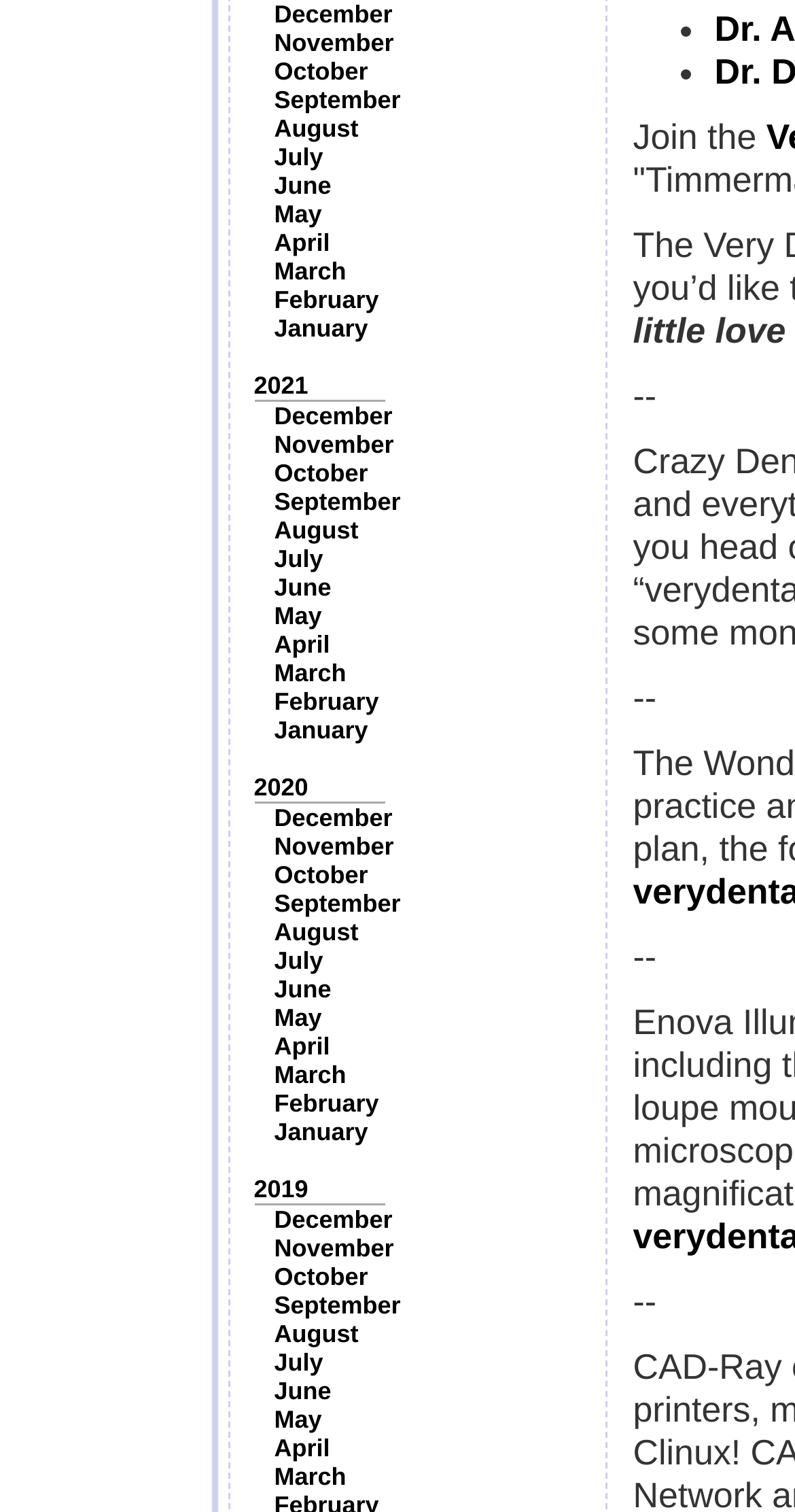Point out the bounding box coordinates of the section to click in order to follow this instruction: "Select 2019".

[0.319, 0.777, 0.388, 0.796]